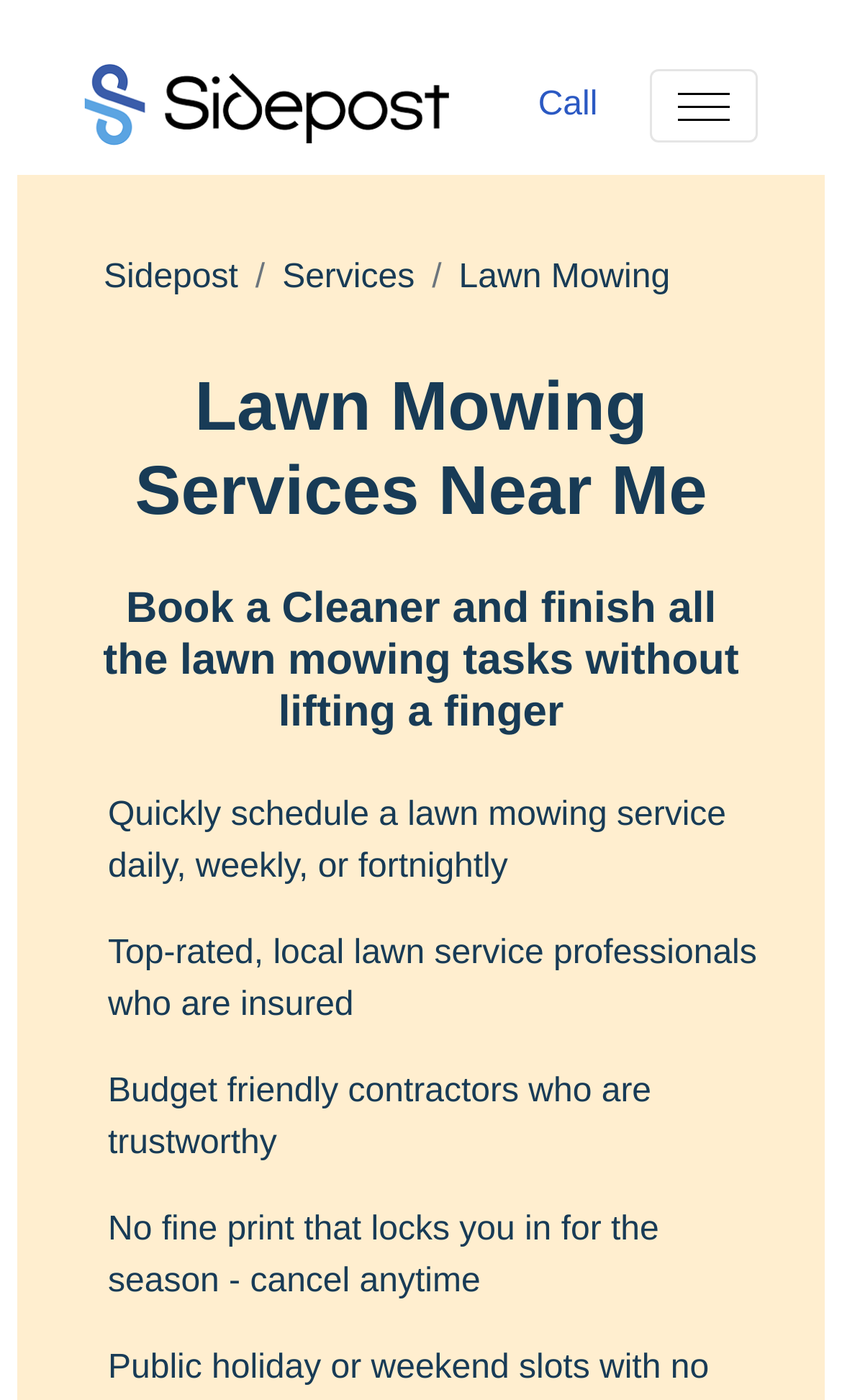Please respond to the question using a single word or phrase:
How often can I schedule lawn mowing services?

Daily, weekly, or fortnightly